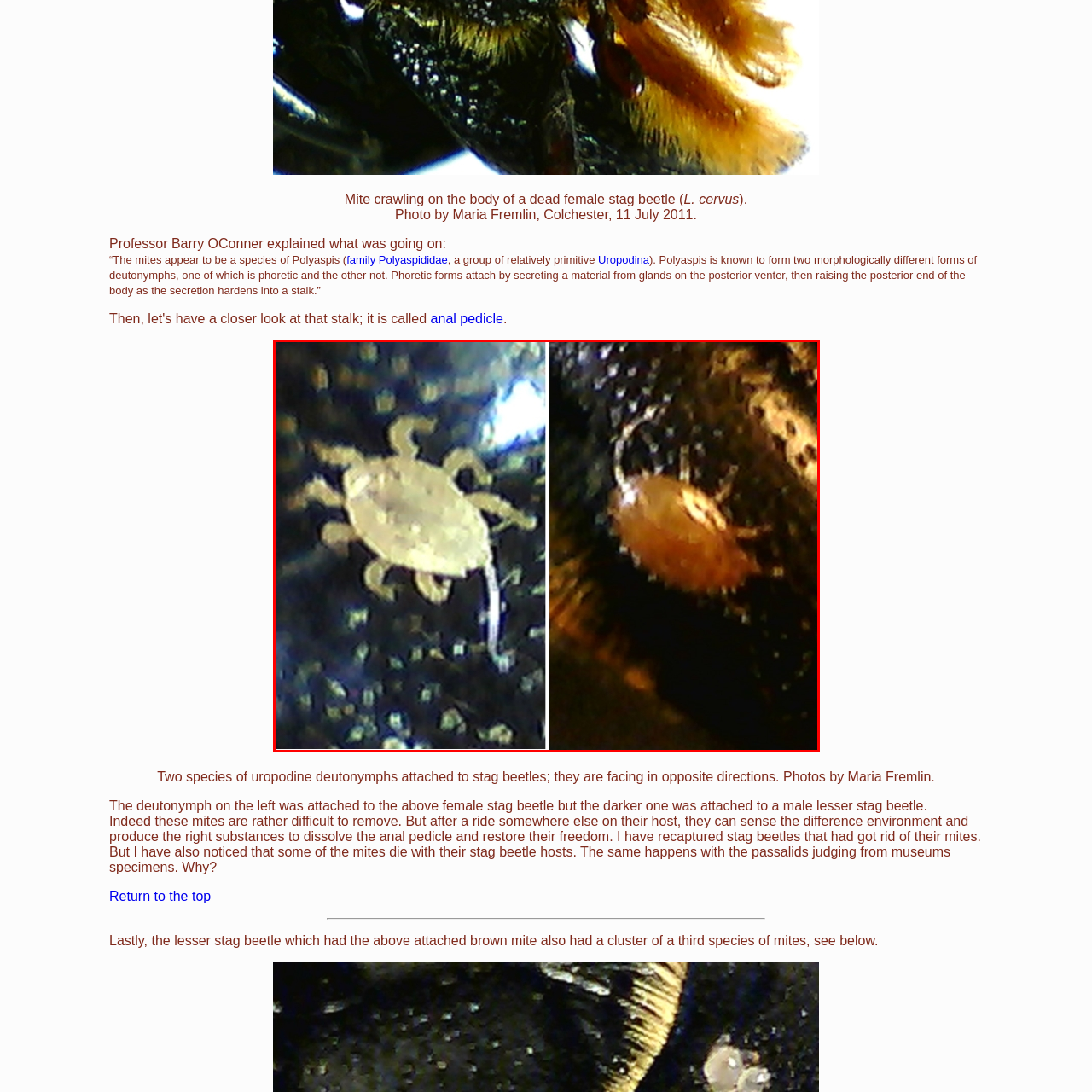Explain the image in the red bounding box with extensive details.

The image depicts two species of Uropodinae mites, showcasing their distinct morphology while attached to a stag beetle. On the left, a lighter-colored deutonymph exhibits a flattened body with noticeable leg-like structures, while on the right, a darker, more robust deutonymph is seen. These mites are positioned such that they are facing opposite directions, emphasizing their attachment to the host.

The photograph highlights the fascinating relationship between these mites and their stag beetle hosts. Captured by Maria Fremlin in Colchester on July 11, 2011, the image illustrates how these tiny parasites adapt to their environment, forming a unique bond with their hosts—often difficult to detach from the beetles. The mites can sense environmental changes and produce substances that allow them to detach and reclaim their freedom. This intriguing dynamic offers insight into the complexities of parasitic relationships in nature.